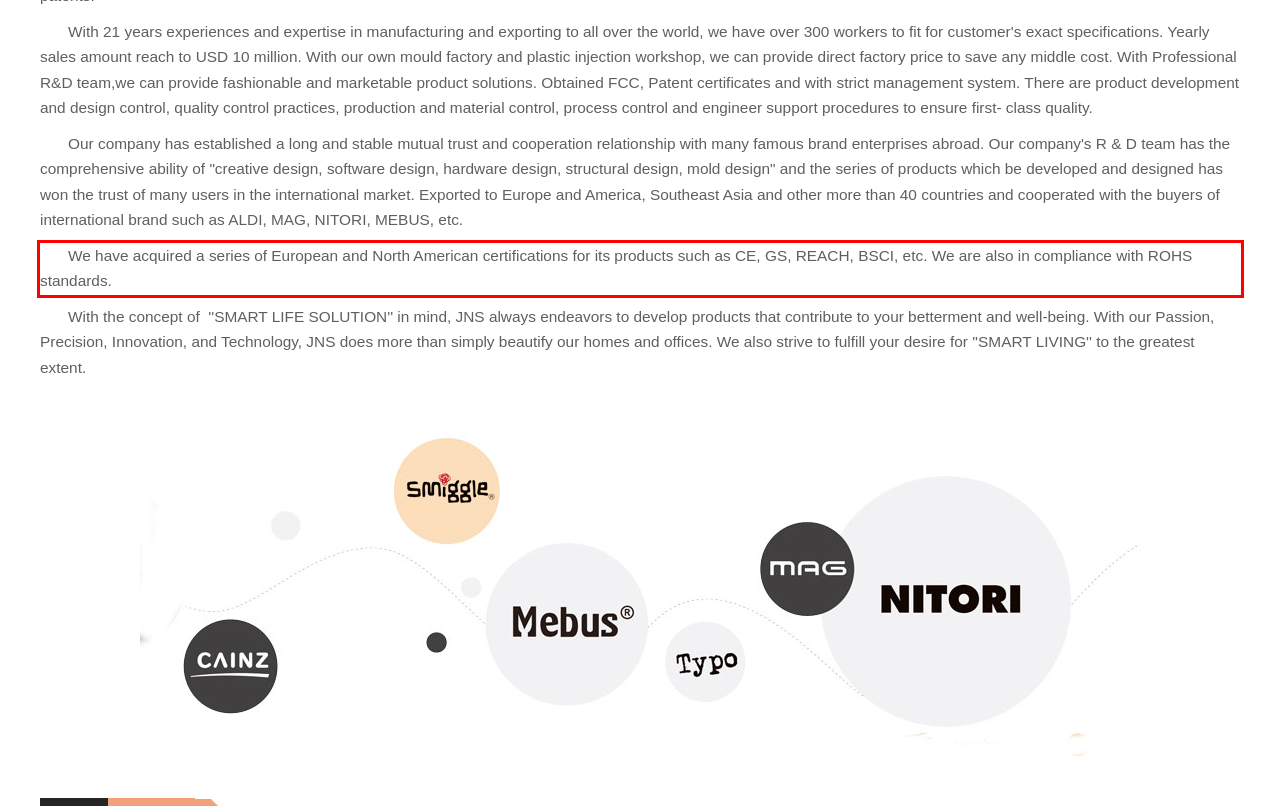Please look at the webpage screenshot and extract the text enclosed by the red bounding box.

We have acquired a series of European and North American certifications for its products such as CE, GS, REACH, BSCI, etc. We are also in compliance with ROHS standards.